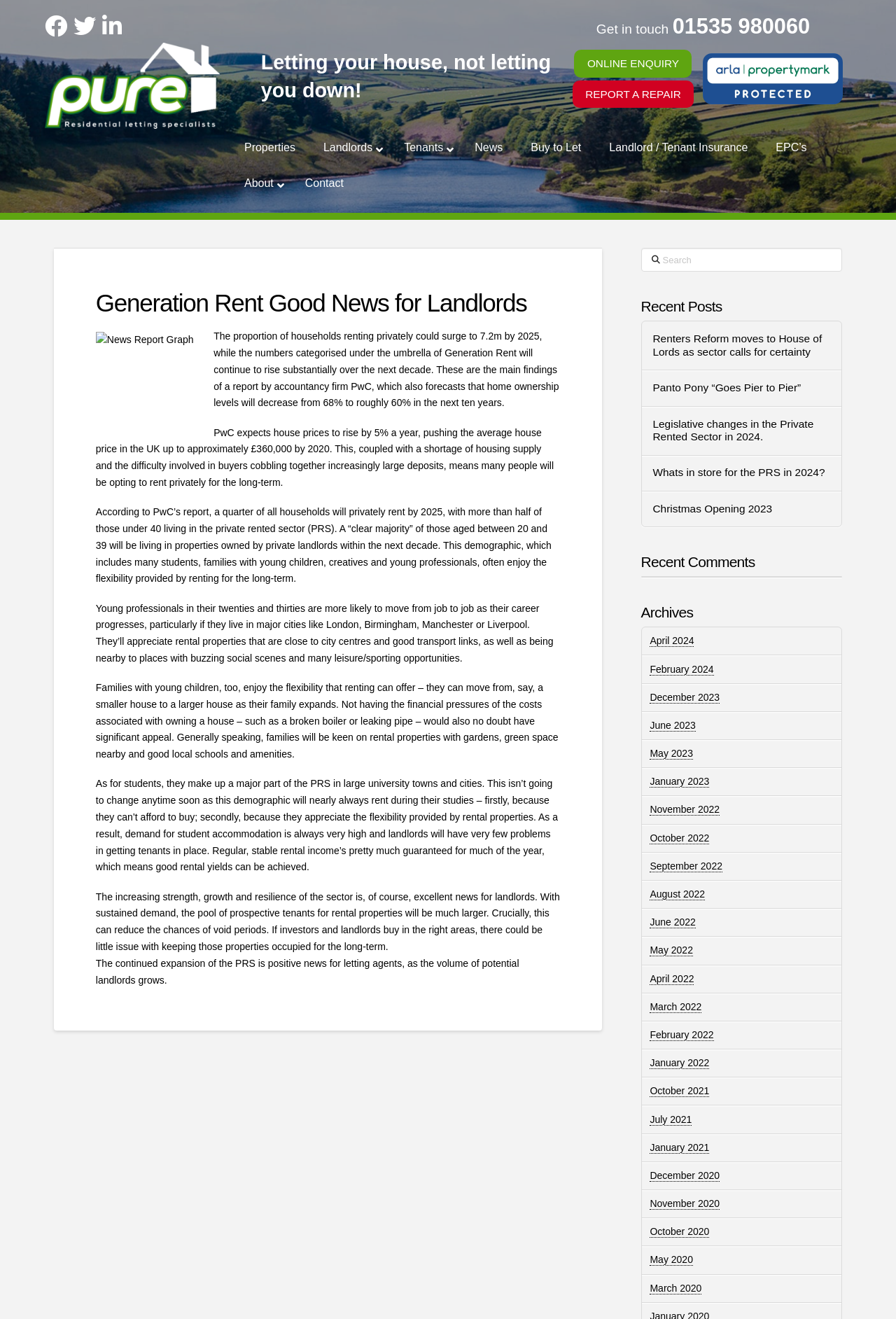Describe all the visual and textual components of the webpage comprehensively.

This webpage is about property lettings and rentals, specifically focusing on the private rented sector (PRS). The page is divided into several sections. At the top, there are several links and icons, including a phone number and an online enquiry link. Below this, there is a main section with a heading "Generation Rent Good News for Landlords" and a subheading that summarizes the article. The article discusses a report by PwC, which forecasts that the number of households renting privately will surge to 7.2 million by 2025.

To the right of the main section, there is a sidebar with several links, including "Properties", "Landlords", "Tenants", "News", and "About". Below this, there are links to various articles, including "Renters Reform moves to House of Lords as sector calls for certainty" and "Legislative changes in the Private Rented Sector in 2024".

At the bottom of the page, there are sections for "Recent Posts", "Recent Comments", and "Archives", which list links to various articles and blog posts. The archives section is organized by month and year, with links to articles dating back to 2020.

Throughout the page, there are several images, including a graph related to the news report and a logo for Pure Lettings. The overall layout is organized and easy to navigate, with clear headings and concise text.